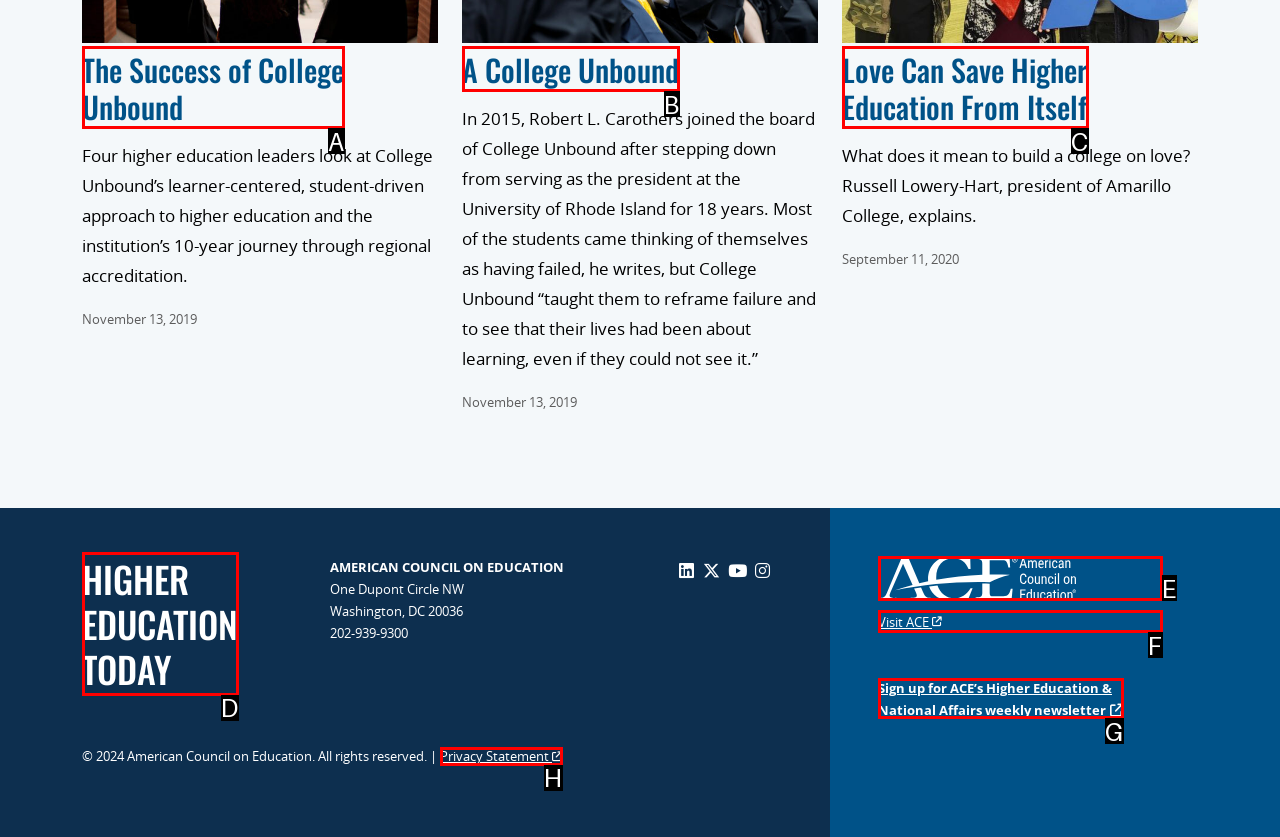Find the HTML element that corresponds to the description: The Success of College Unbound. Indicate your selection by the letter of the appropriate option.

A